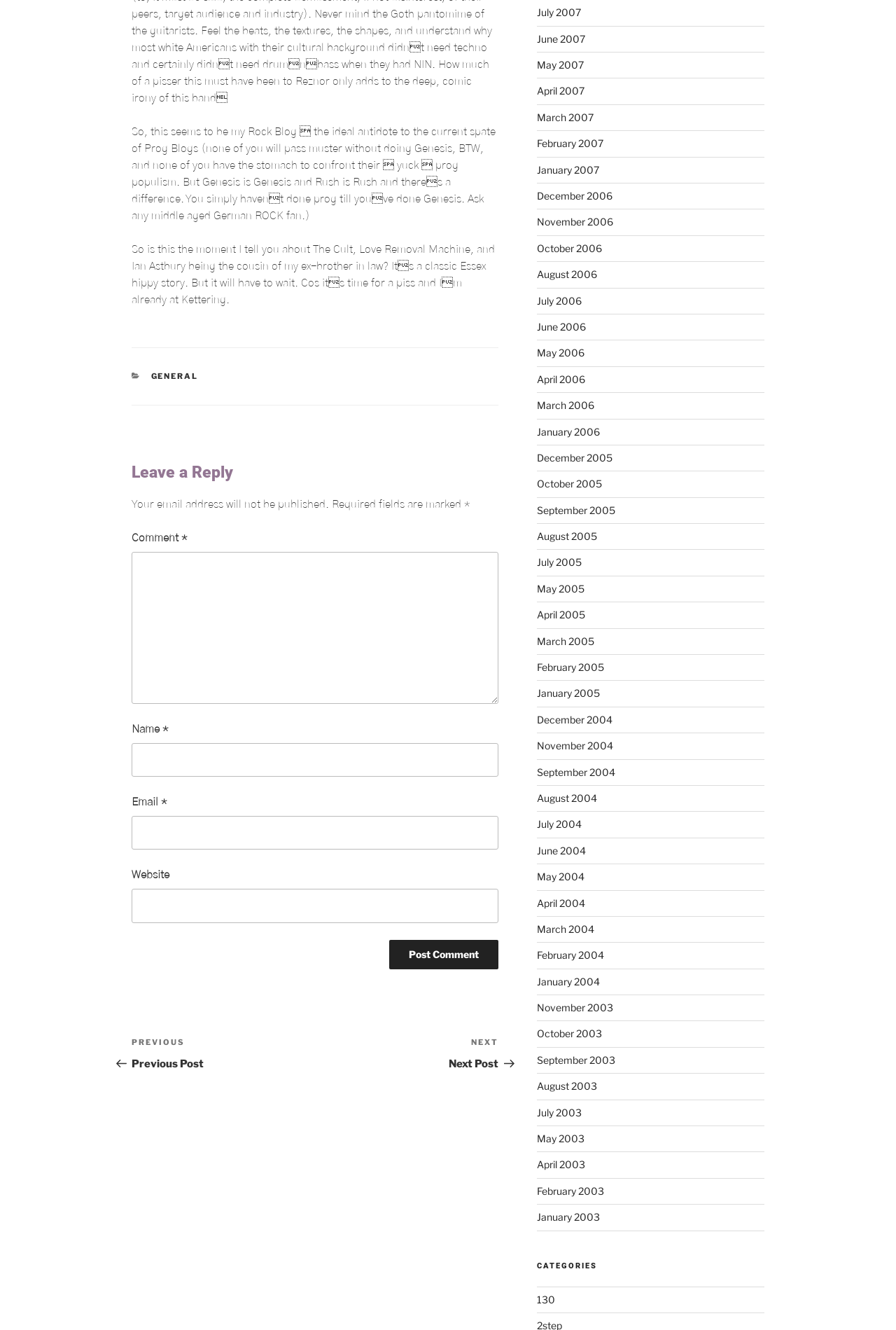Find the bounding box coordinates for the UI element that matches this description: "April 2006".

[0.599, 0.281, 0.653, 0.289]